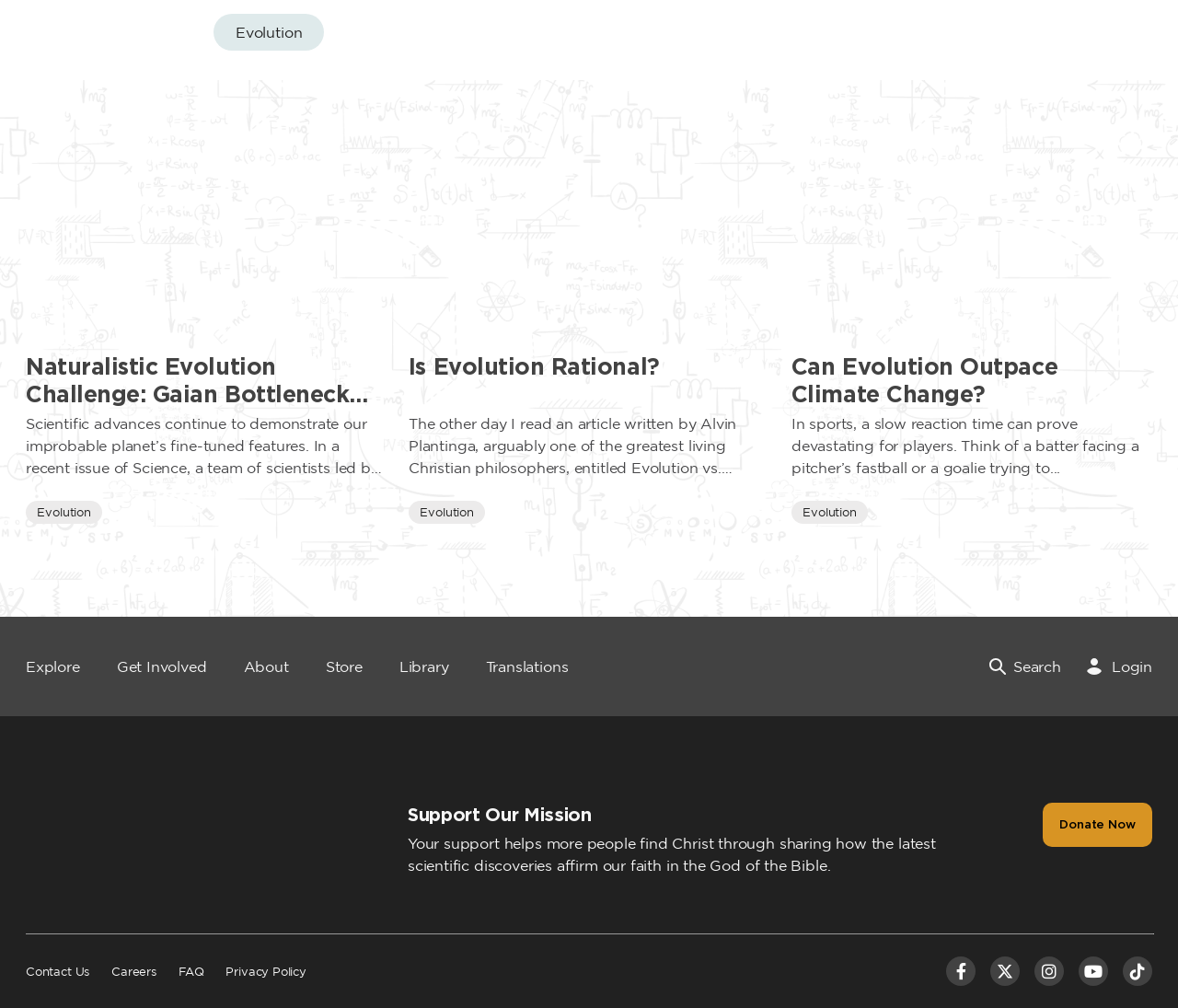What is the purpose of the 'Donate Now' button?
Look at the image and respond with a single word or a short phrase.

To support the mission